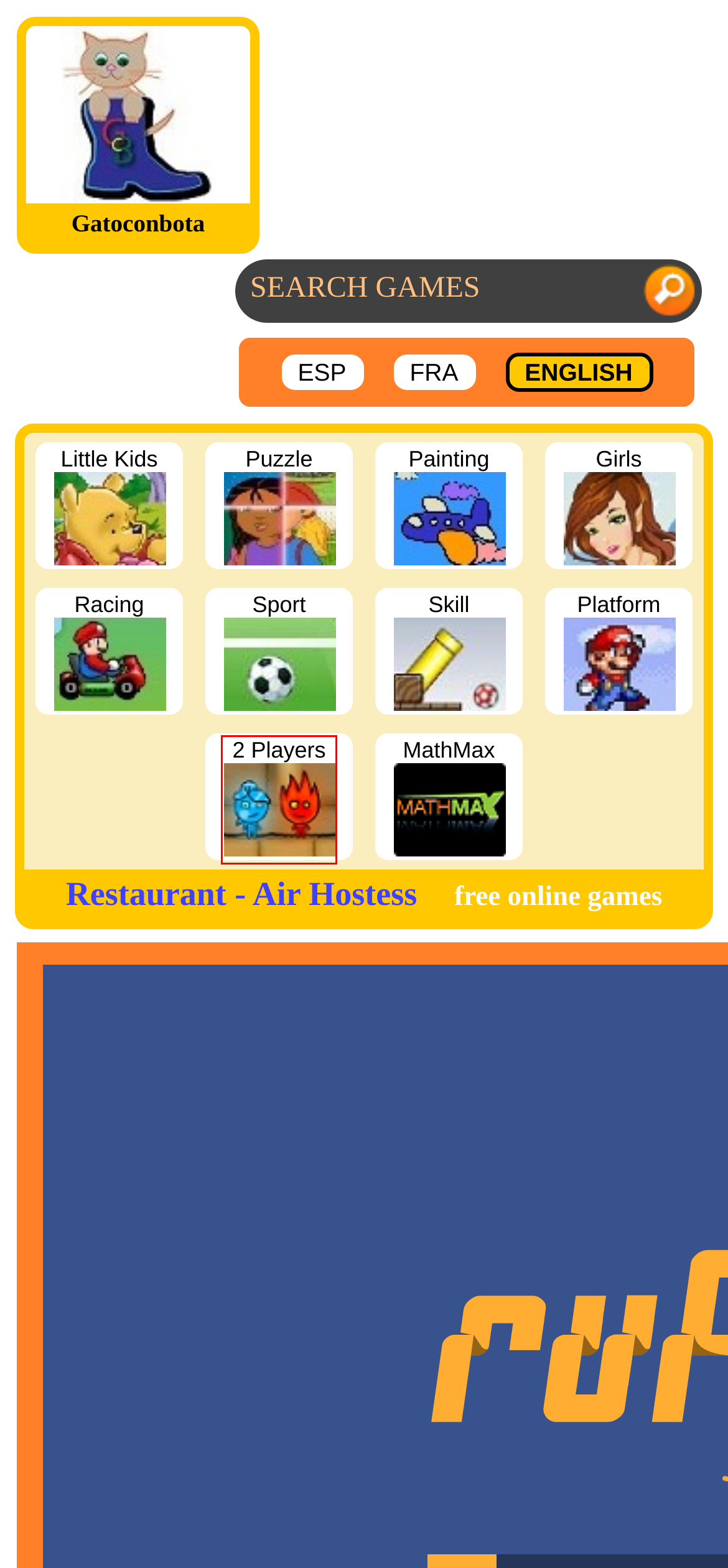Observe the screenshot of a webpage with a red bounding box highlighting an element. Choose the webpage description that accurately reflects the new page after the element within the bounding box is clicked. Here are the candidates:
A. GatoconBota - Online games for kids - for children of all ages
B. Restaurant - Azafata - juegos online gratis - Gatoconbota.com
C. GatoconBota - Online games for kids - for children of all ages - Puzzle & mind
D. GatoconBota - Online games for kids - for children of all ages - (aged 5+)
E. Girls Games - Free online games at Gatoconbota.com
F. GatoconBota - Online games for kids - for children of all ages - Little kids (2-4)
G. 2 Players Games - Free online games at Gatoconbota.com
H. Painting Games - Free online games at Gatoconbota.com

G